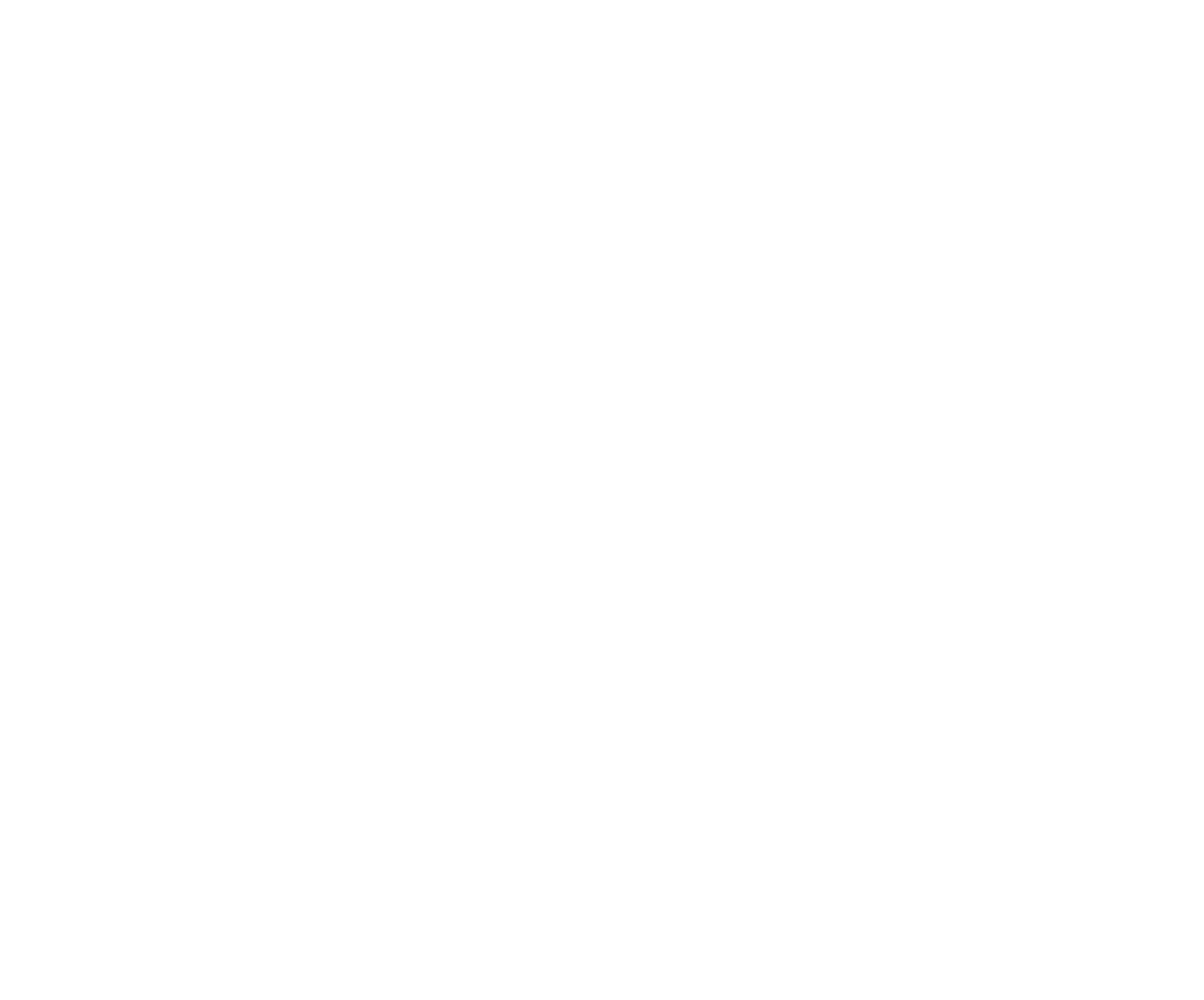Identify the bounding box coordinates of the clickable region to carry out the given instruction: "Go to home page".

[0.297, 0.813, 0.326, 0.831]